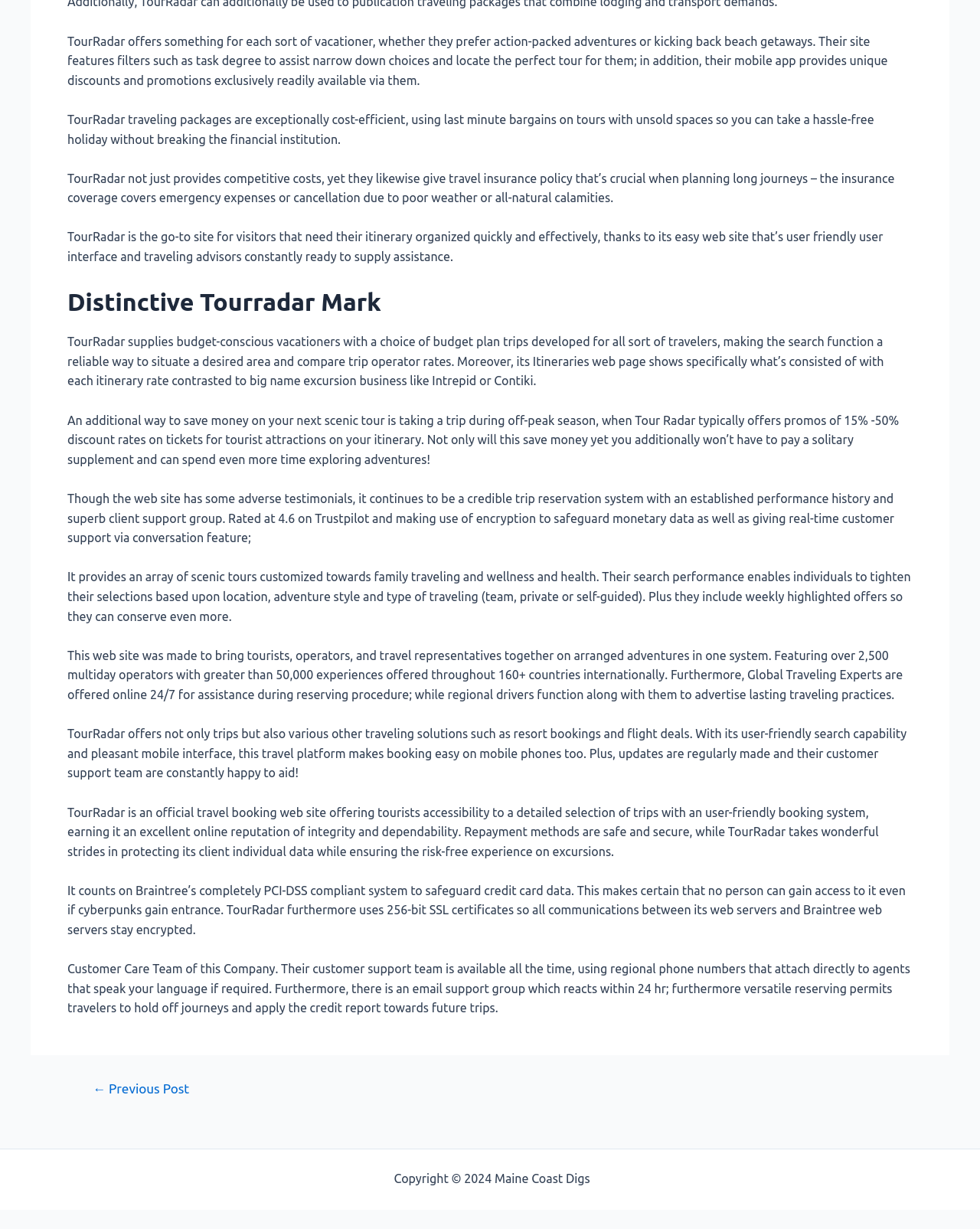Give a one-word or short phrase answer to this question: 
What type of encryption does TourRadar use to protect financial data?

256-bit SSL certificates